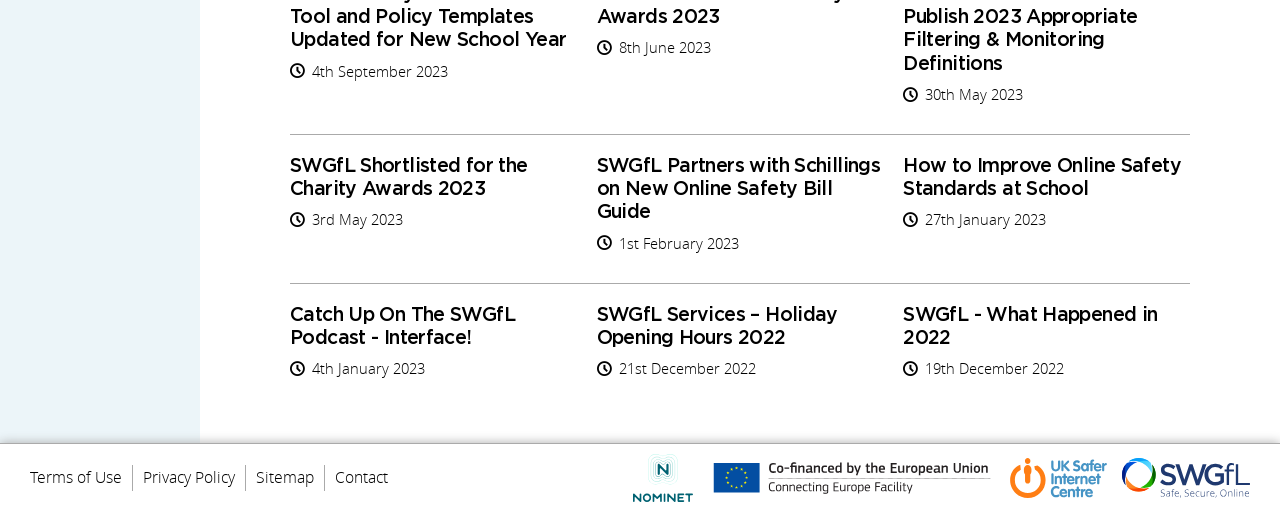Please identify the bounding box coordinates of the clickable area that will allow you to execute the instruction: "Learn about SWGfL's partnership with Schillings on the new Online Safety Bill Guide".

[0.466, 0.262, 0.69, 0.513]